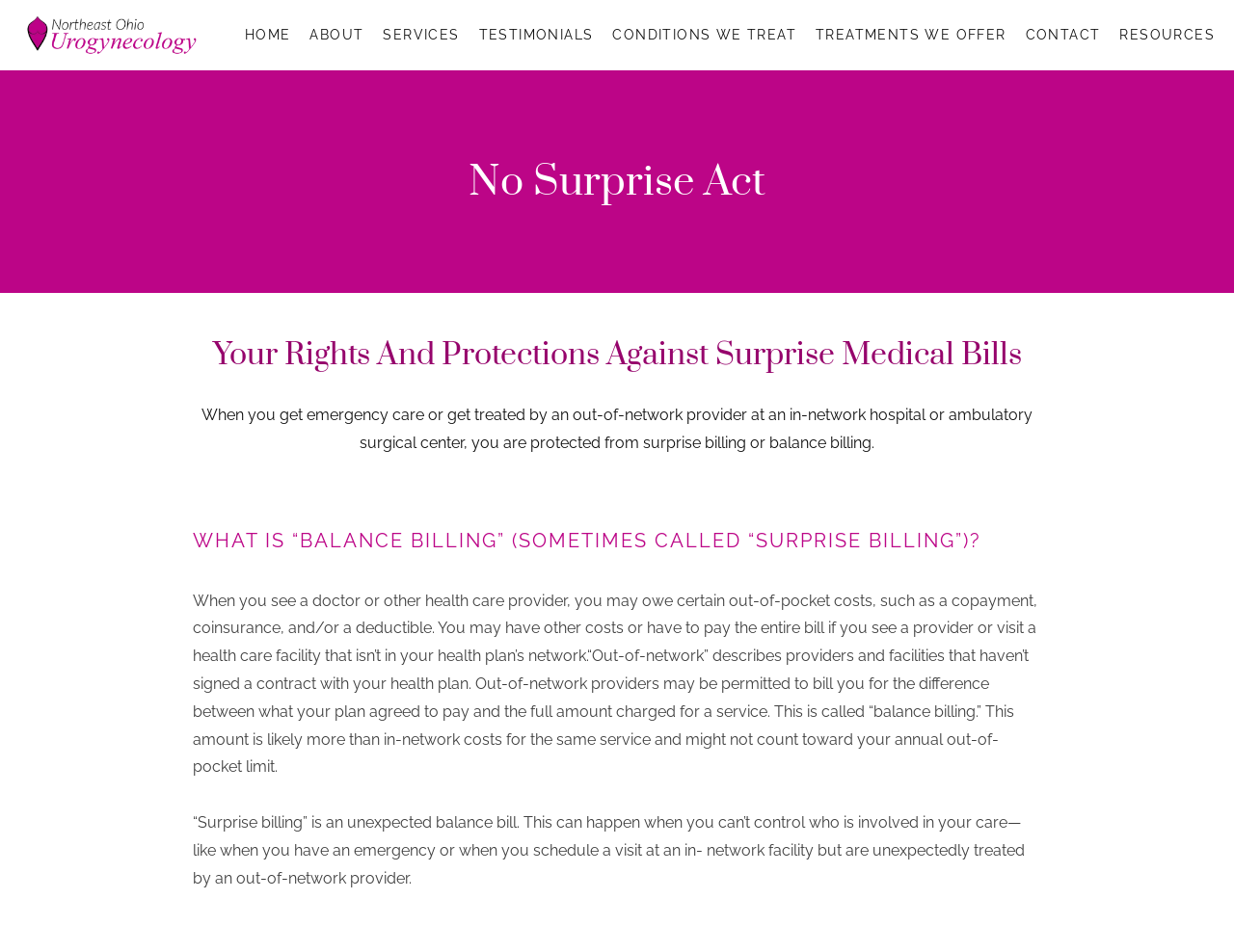What type of healthcare providers are mentioned on this webpage?
Answer the question with just one word or phrase using the image.

Urogynecologists